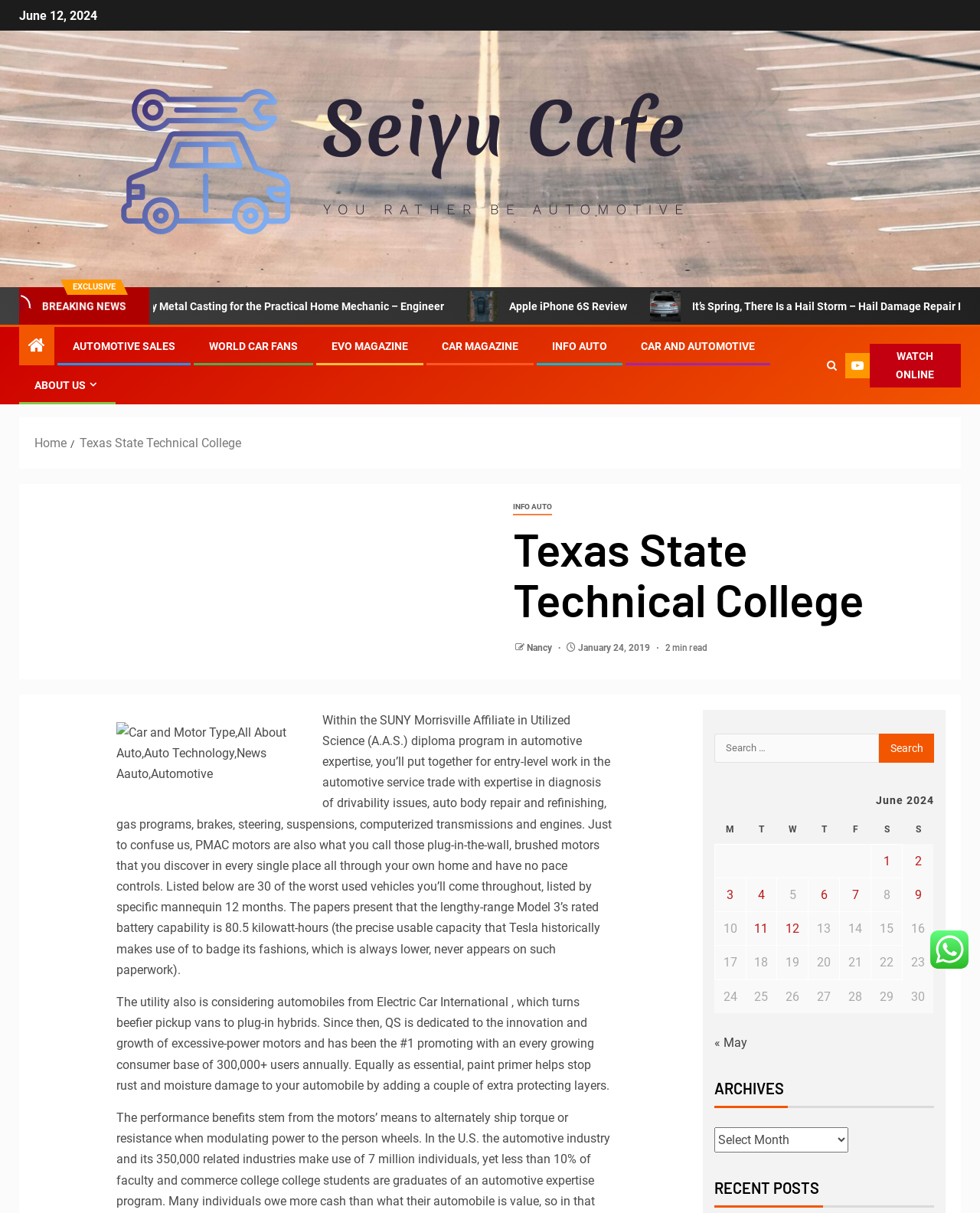What is the title or heading displayed on the webpage?

Texas State Technical College